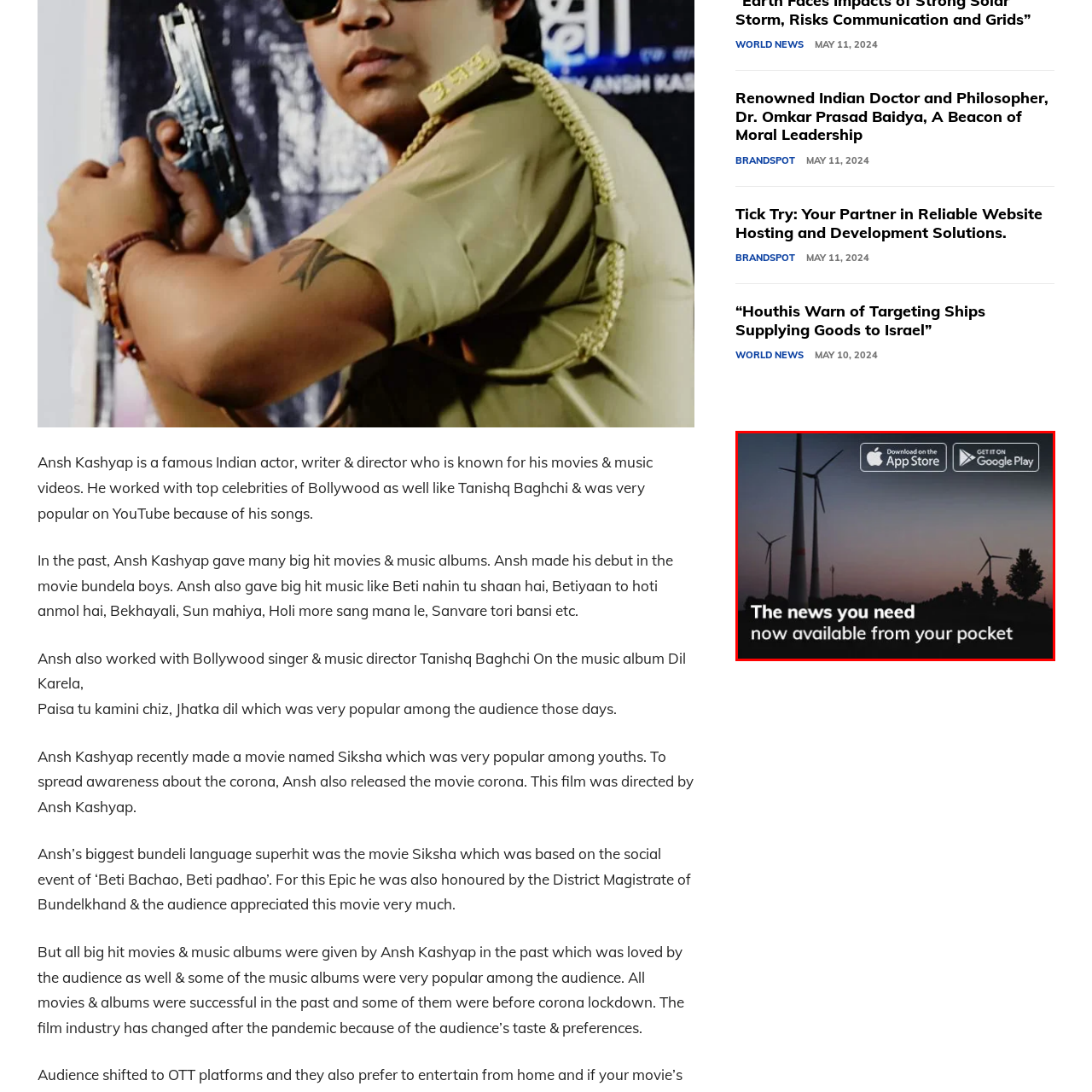What is the purpose of the bold text in the image?
Please analyze the image within the red bounding box and offer a comprehensive answer to the question.

The bold text in the foreground announces, 'The news you need now available from your pocket,' which emphasizes the convenience of accessing important information on-the-go, highlighting the purpose of the bold text.